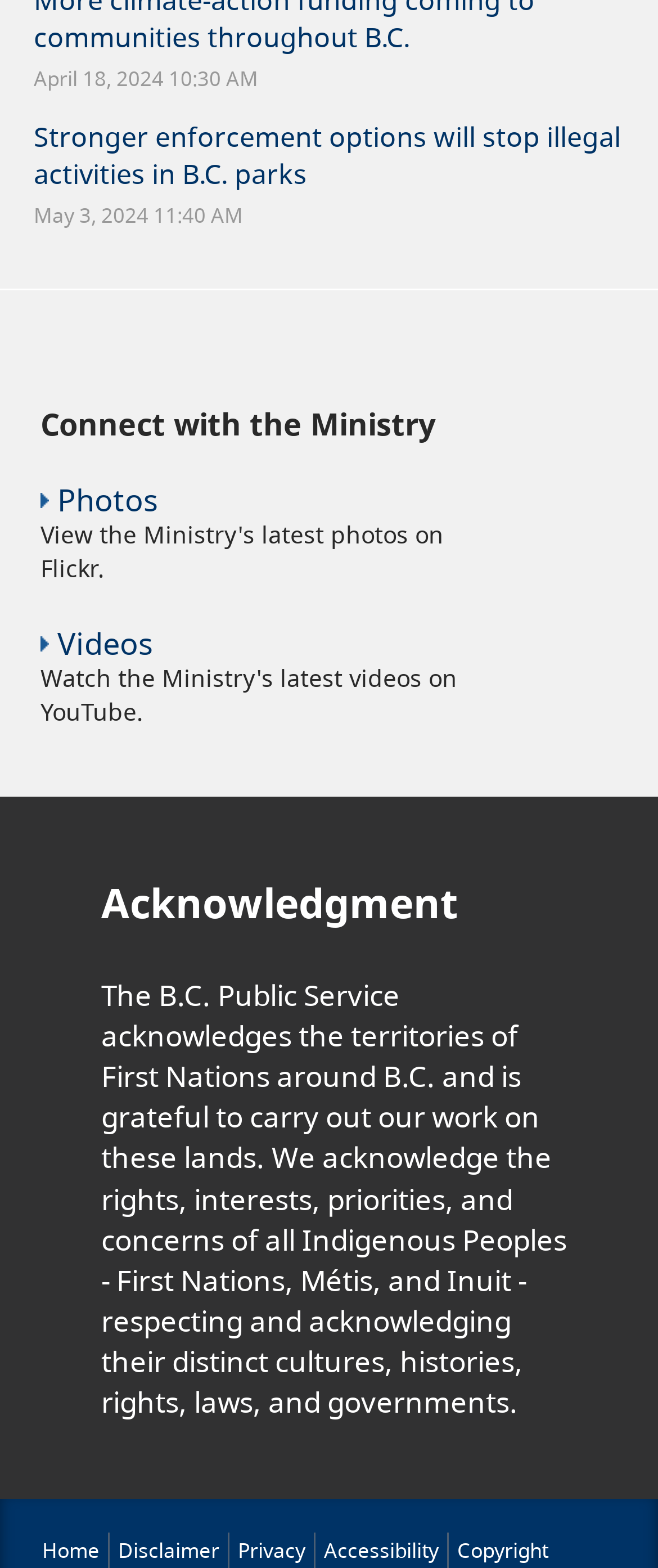Pinpoint the bounding box coordinates of the clickable element to carry out the following instruction: "Check disclaimer."

[0.179, 0.98, 0.333, 0.998]